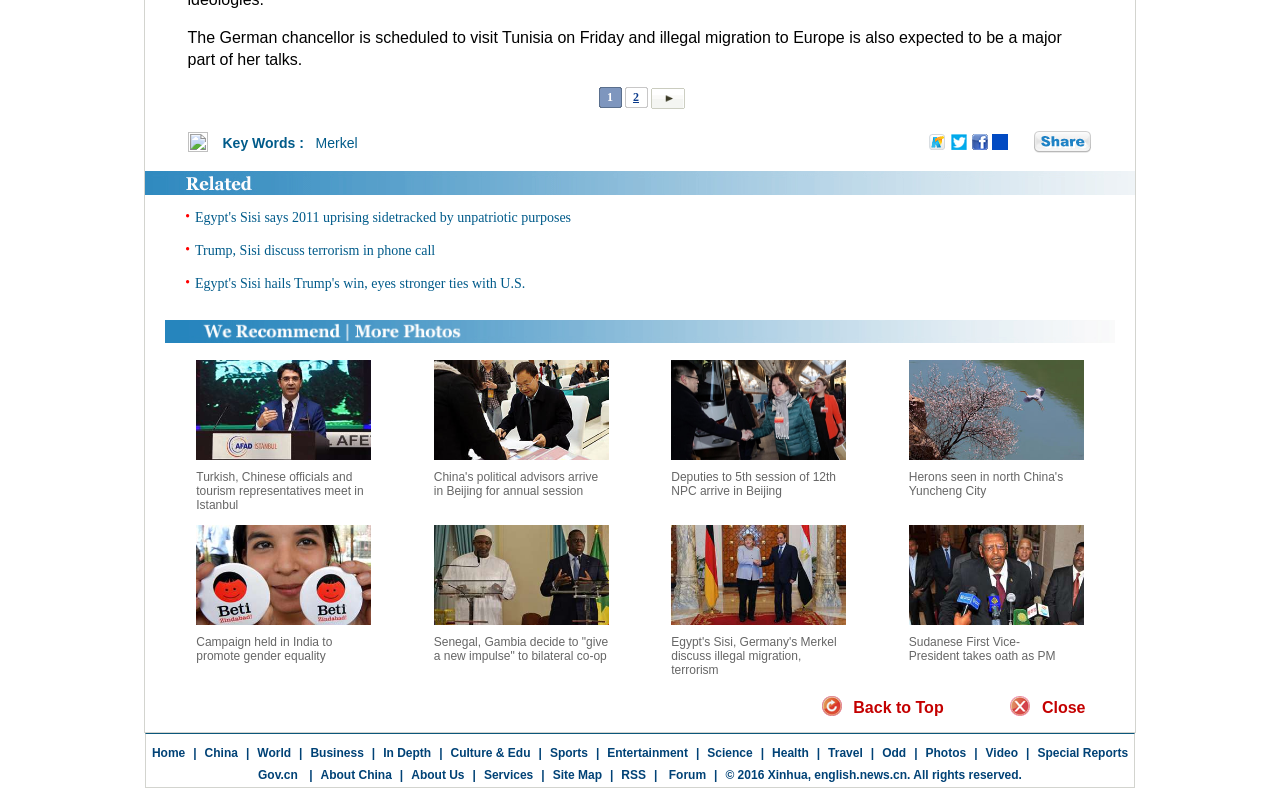Please locate the bounding box coordinates of the element that needs to be clicked to achieve the following instruction: "Click the link 'Merkel'". The coordinates should be four float numbers between 0 and 1, i.e., [left, top, right, bottom].

[0.247, 0.17, 0.279, 0.191]